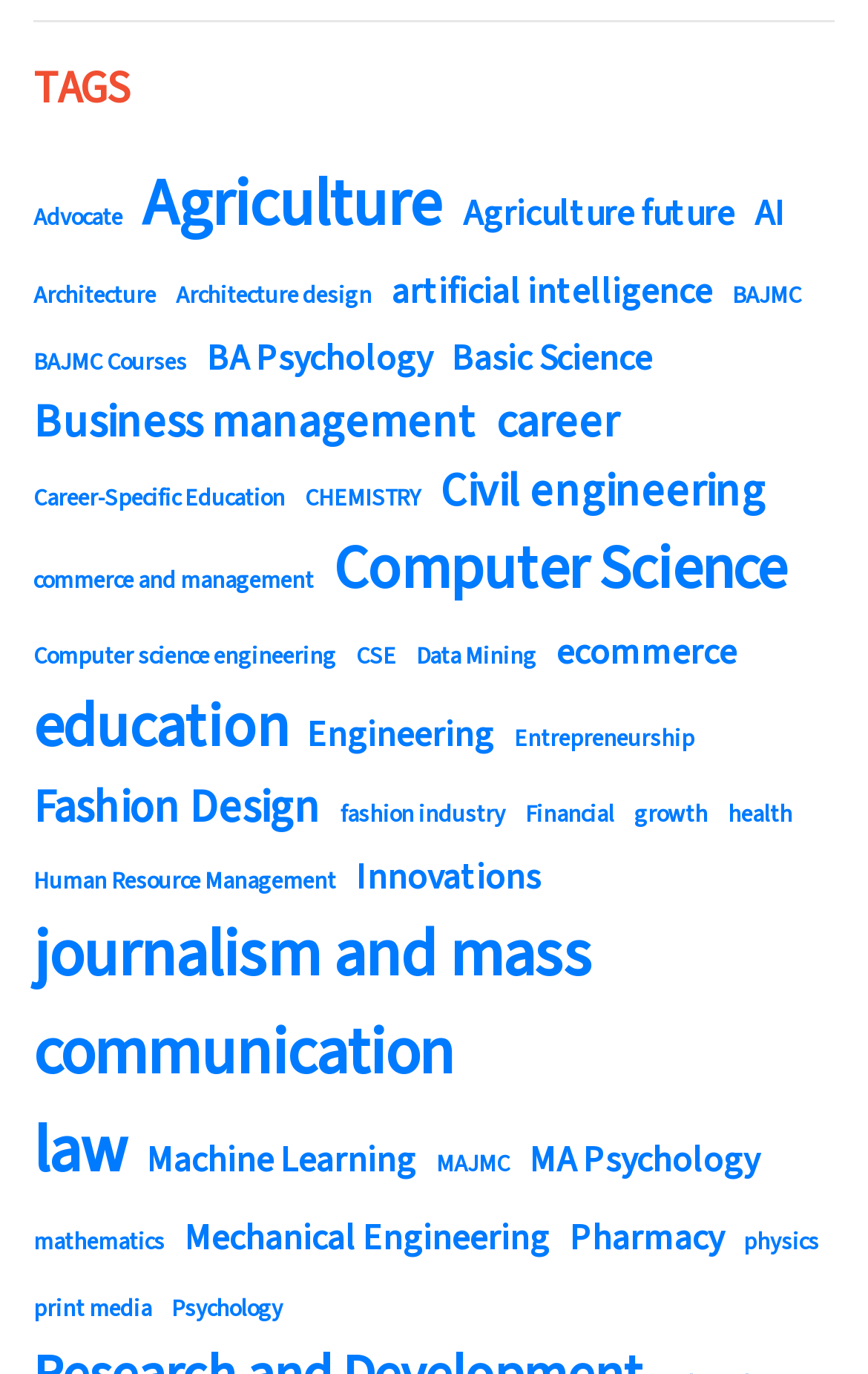Provide the bounding box coordinates of the area you need to click to execute the following instruction: "Explore Agriculture future".

[0.533, 0.136, 0.846, 0.175]